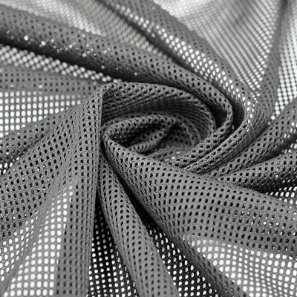What is the texture of the fabric?
Offer a detailed and exhaustive answer to the question.

The caption captures the material's drape, emphasizing its smooth finish, which suggests that the texture of the fabric is smooth.